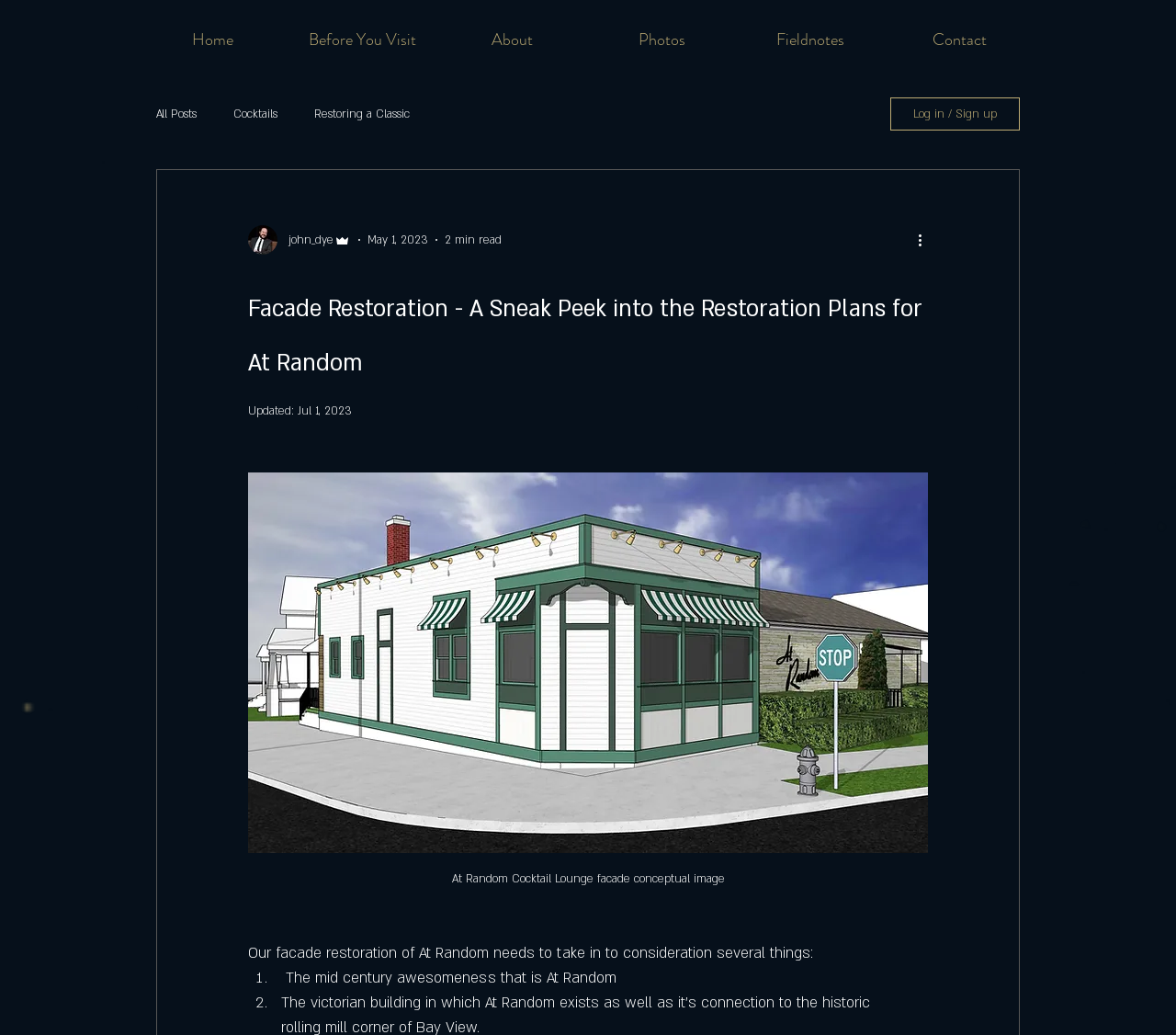Can you identify and provide the main heading of the webpage?

Facade Restoration - A Sneak Peek into the Restoration Plans for At Random